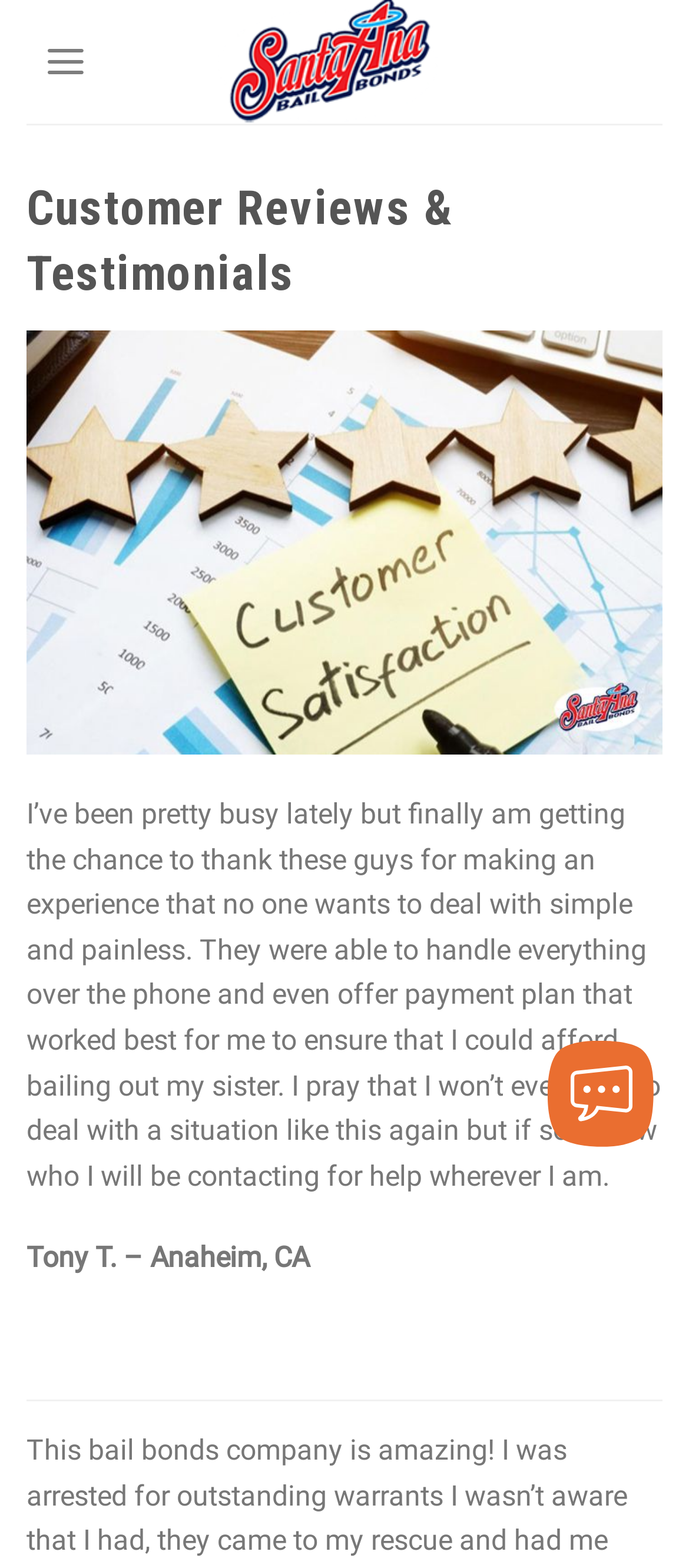Is the menu expanded by default?
Please provide a single word or phrase answer based on the image.

No